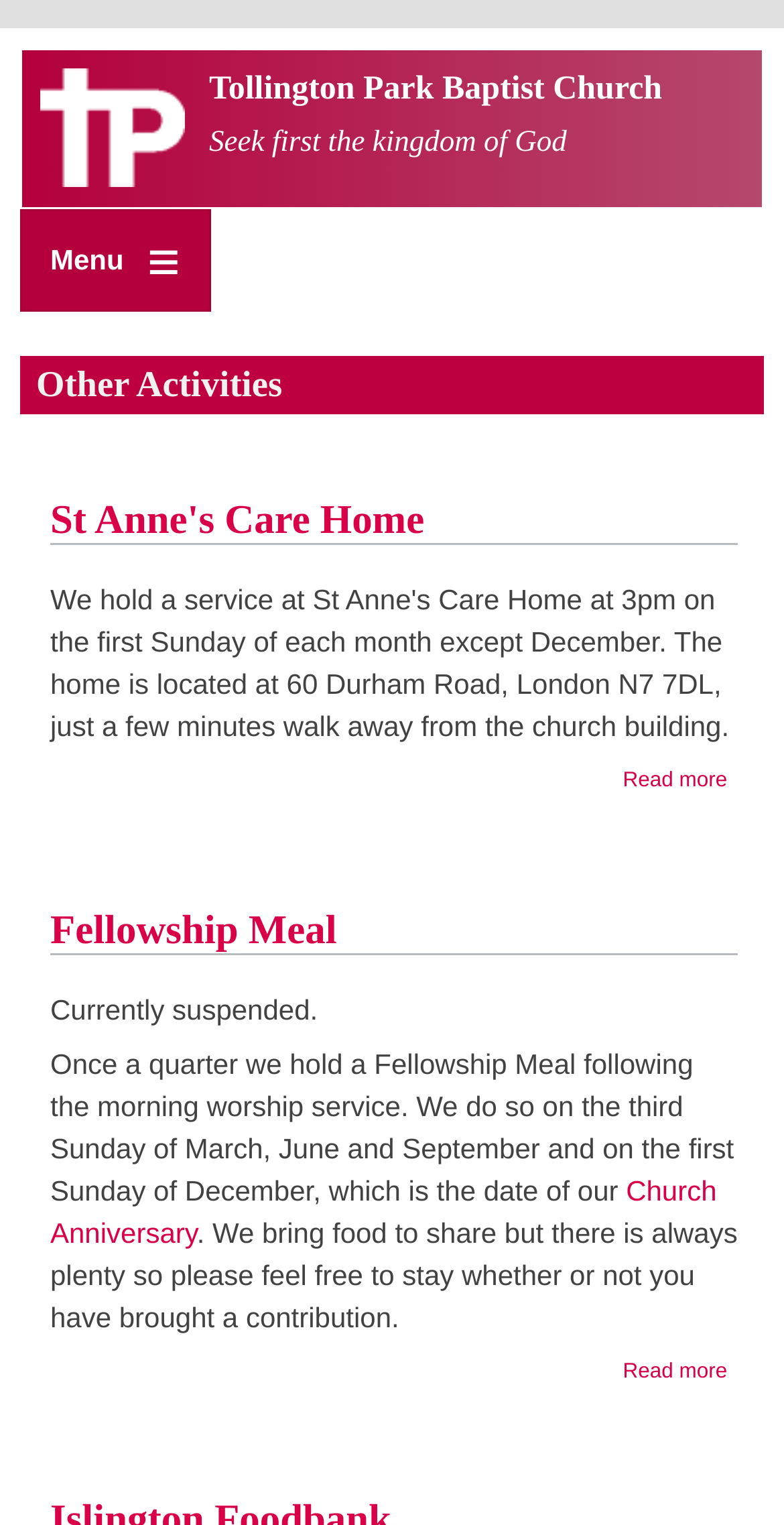Identify the bounding box coordinates for the region to click in order to carry out this instruction: "Go to Church Anniversary page". Provide the coordinates using four float numbers between 0 and 1, formatted as [left, top, right, bottom].

[0.064, 0.77, 0.914, 0.818]